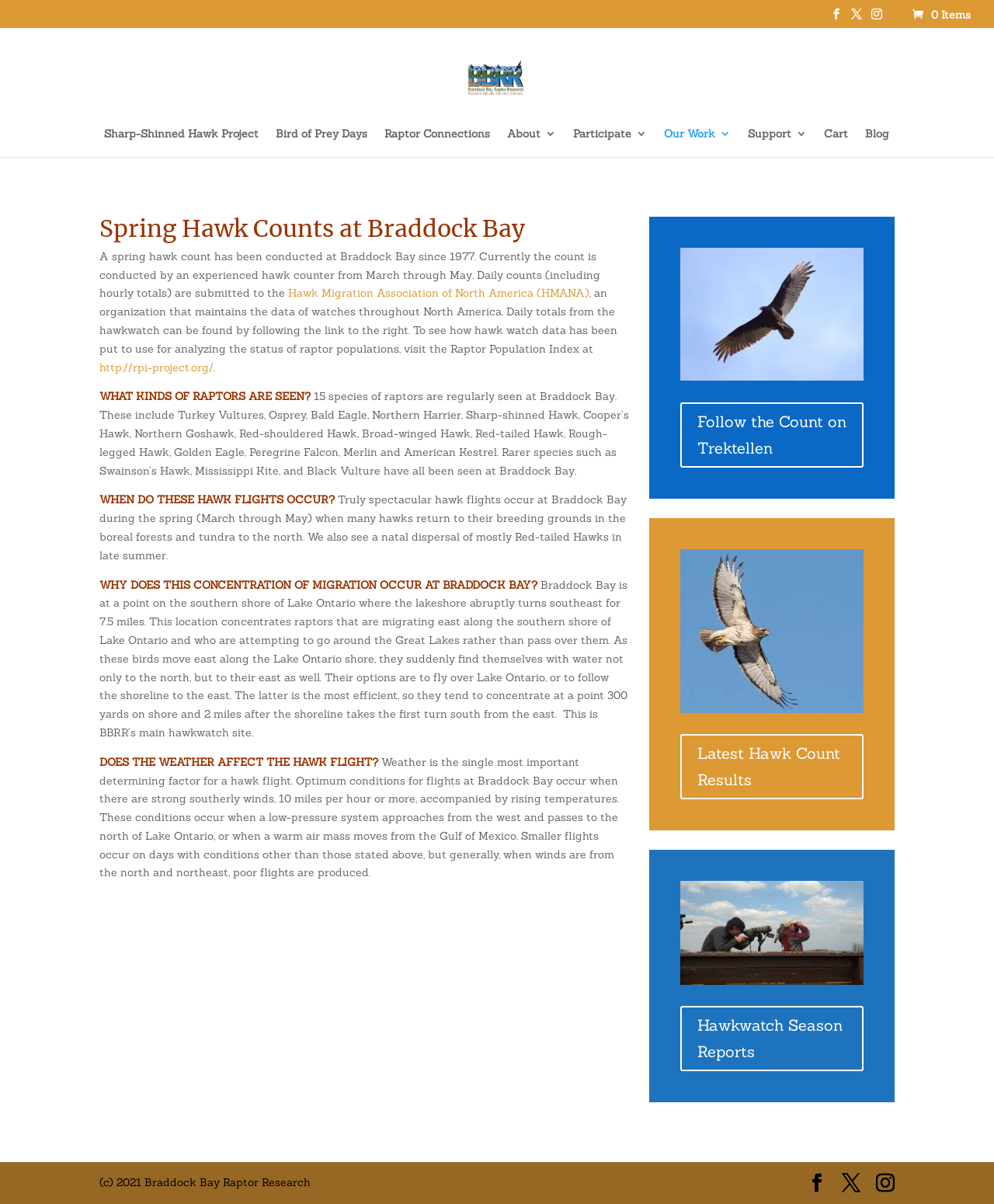What is the name of the organization that maintains hawk watch data?
Based on the visual, give a brief answer using one word or a short phrase.

Hawk Migration Association of North America